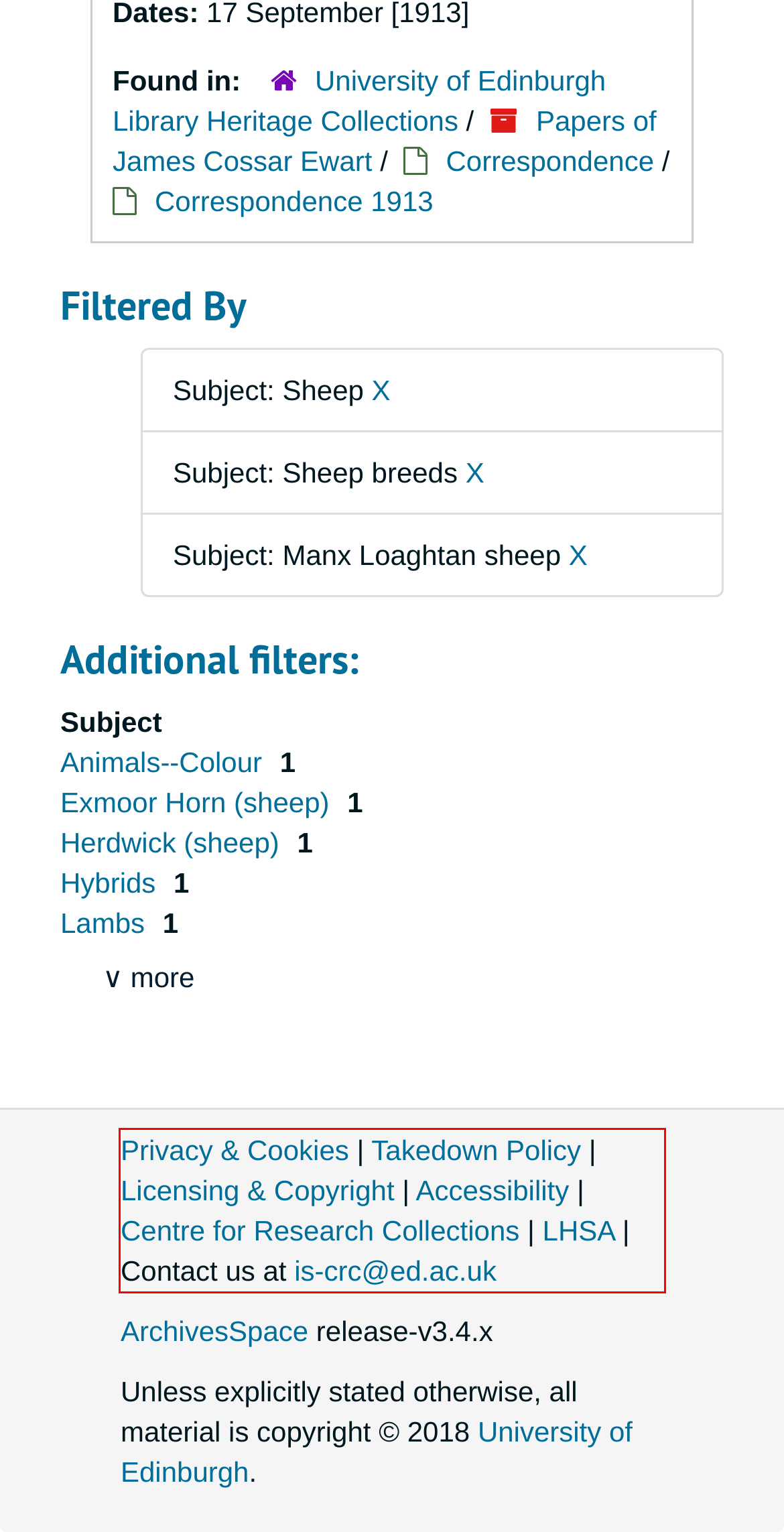The screenshot you have been given contains a UI element surrounded by a red rectangle. Use OCR to read and extract the text inside this red rectangle.

Privacy & Cookies | Takedown Policy | Licensing & Copyright | Accessibility | Centre for Research Collections | LHSA | Contact us at is-crc@ed.ac.uk